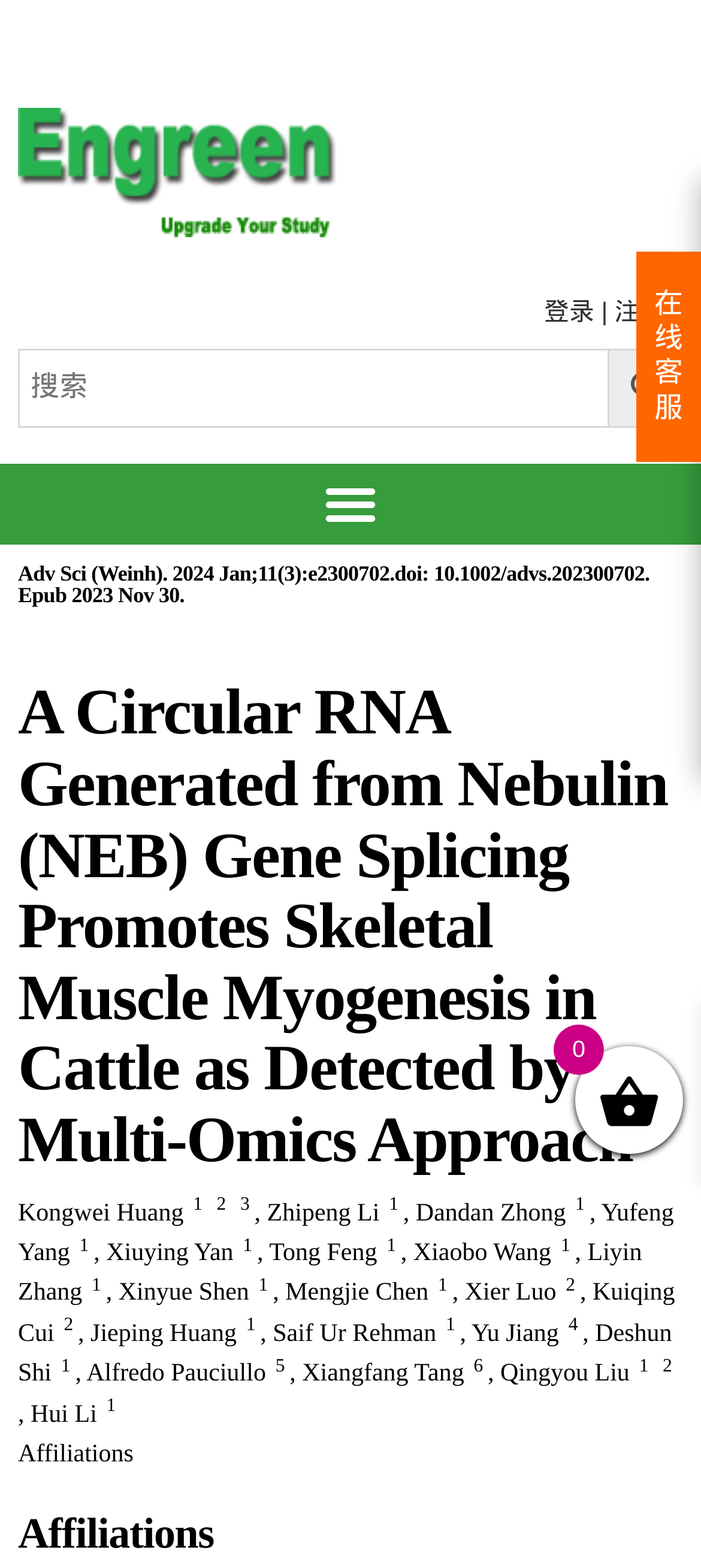Based on the element description: "Saif Ur Rehman", identify the UI element and provide its bounding box coordinates. Use four float numbers between 0 and 1, [left, top, right, bottom].

[0.389, 0.842, 0.622, 0.859]